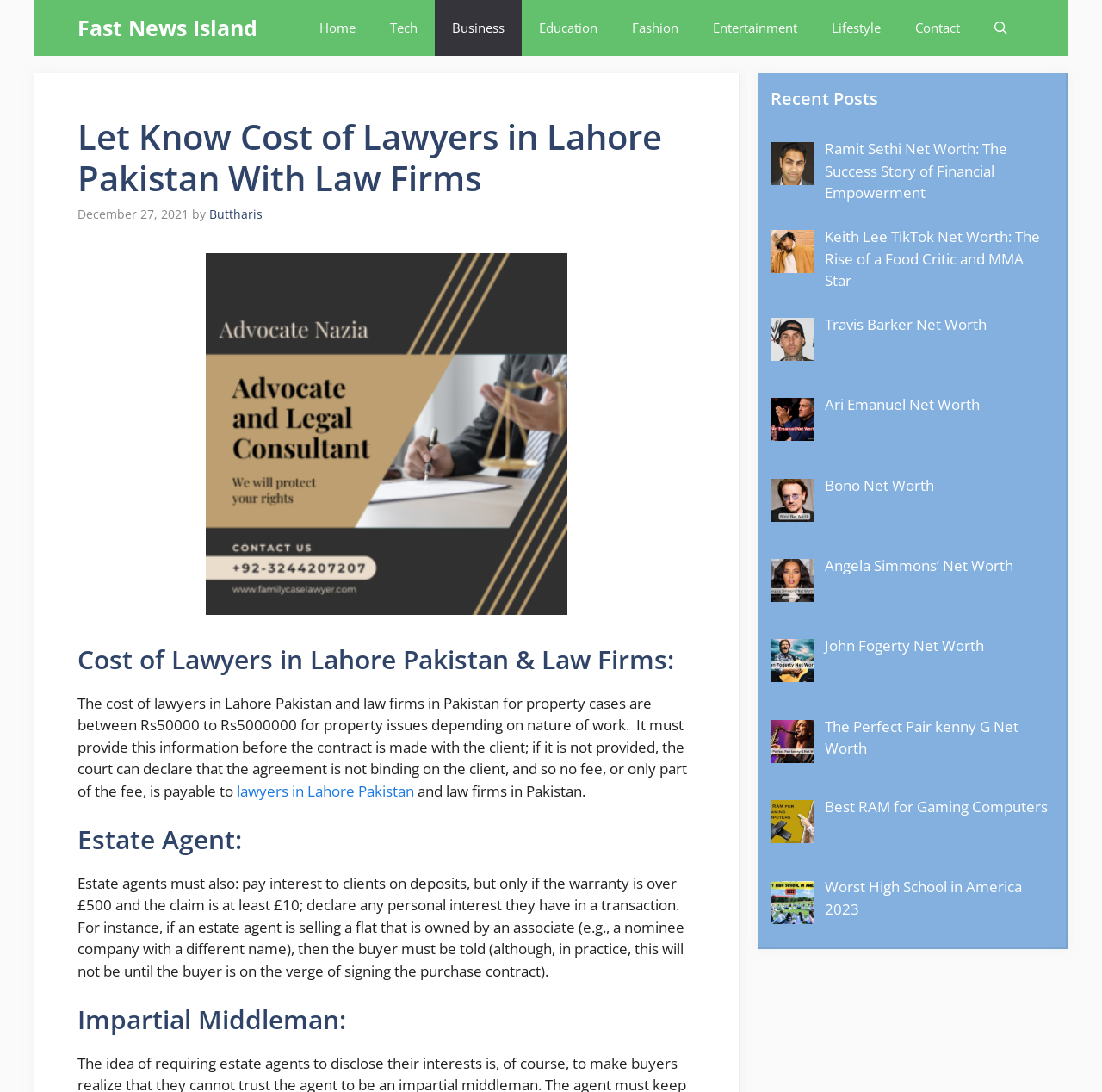What is the range of cost for property cases in Pakistan?
Using the image, respond with a single word or phrase.

Rs50000 to Rs5000000